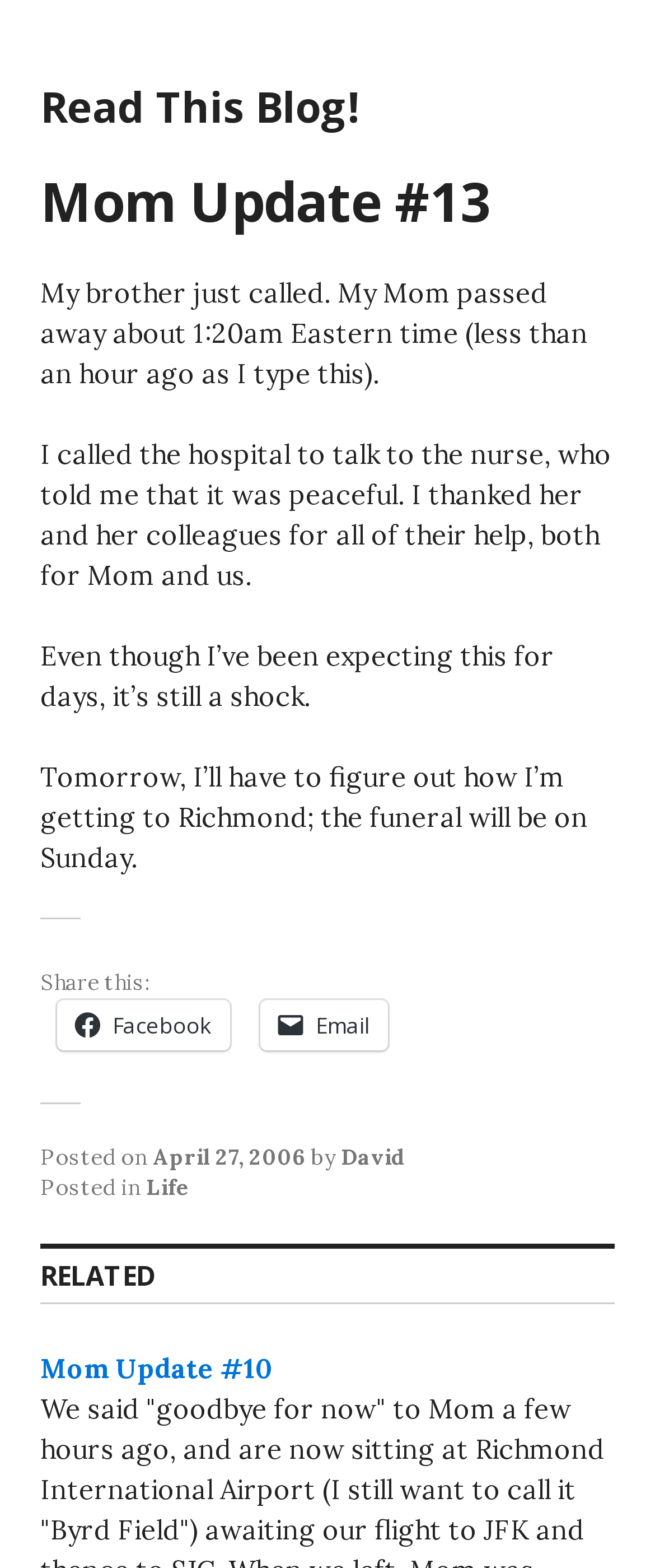Extract the bounding box coordinates for the HTML element that matches this description: "April 27, 2006". The coordinates should be four float numbers between 0 and 1, i.e., [left, top, right, bottom].

[0.233, 0.729, 0.467, 0.747]